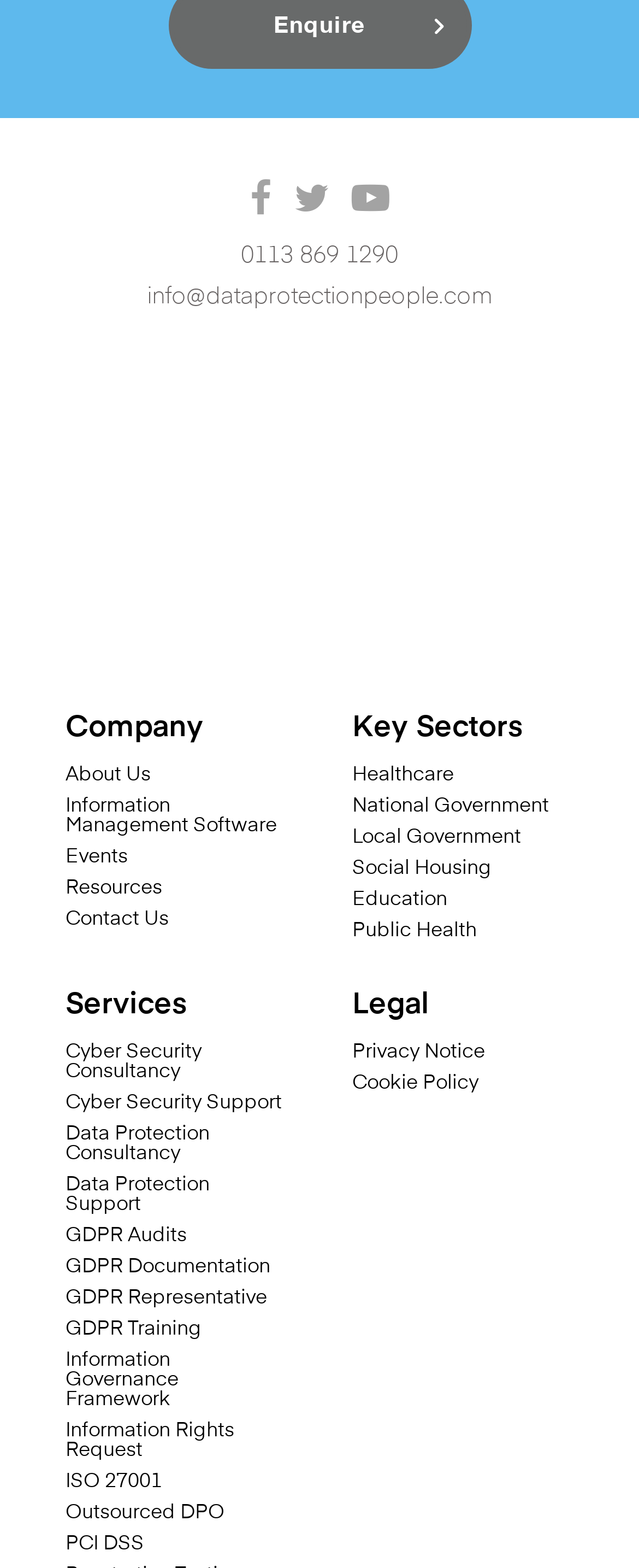Look at the image and answer the question in detail:
What is the phone number on the webpage?

I found the phone number on the webpage by looking for a link with a numerical value. The link with the ID [295] has the text '0113 869 1290', which appears to be a phone number.